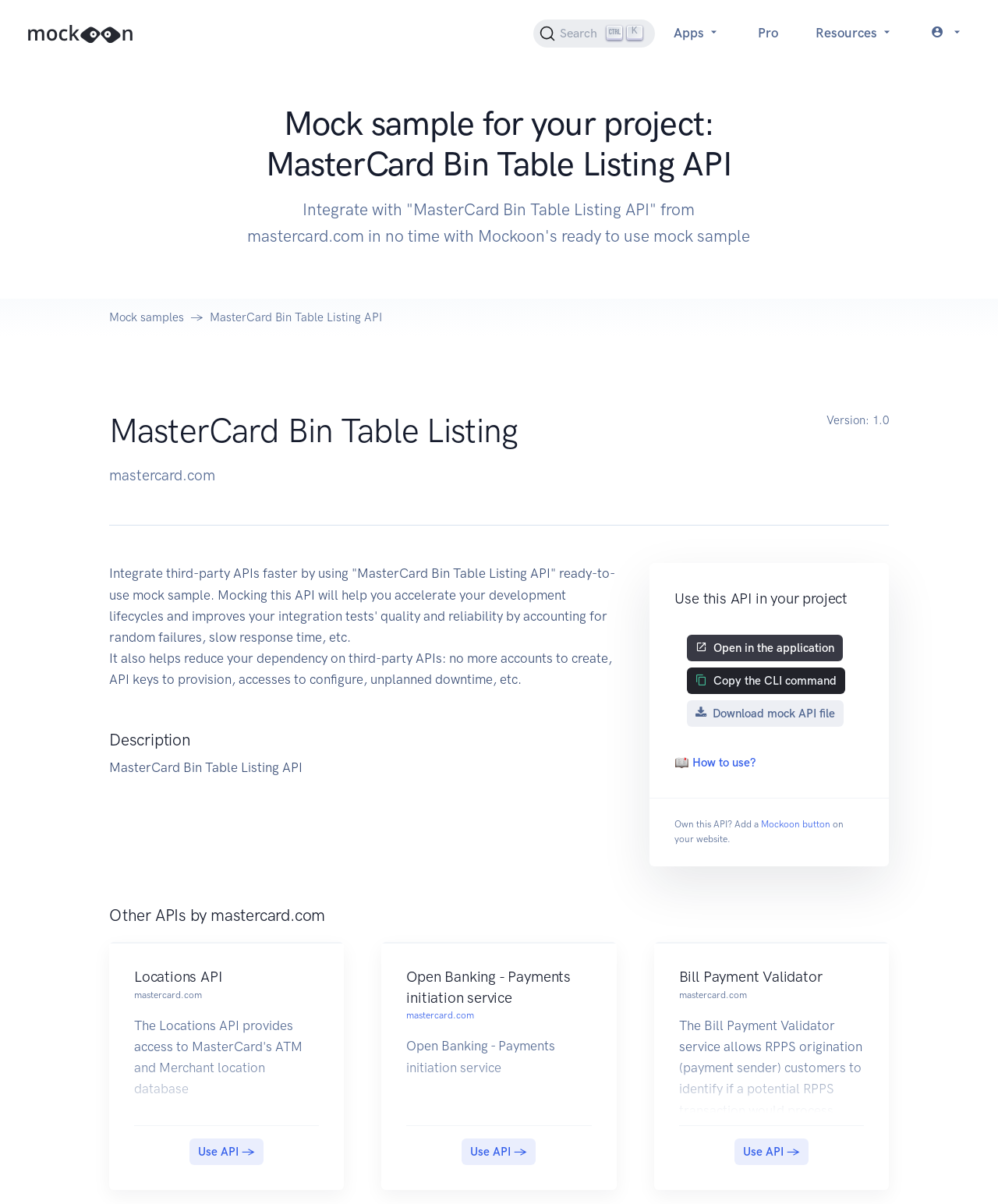Could you specify the bounding box coordinates for the clickable section to complete the following instruction: "Copy the CLI command"?

[0.689, 0.554, 0.847, 0.576]